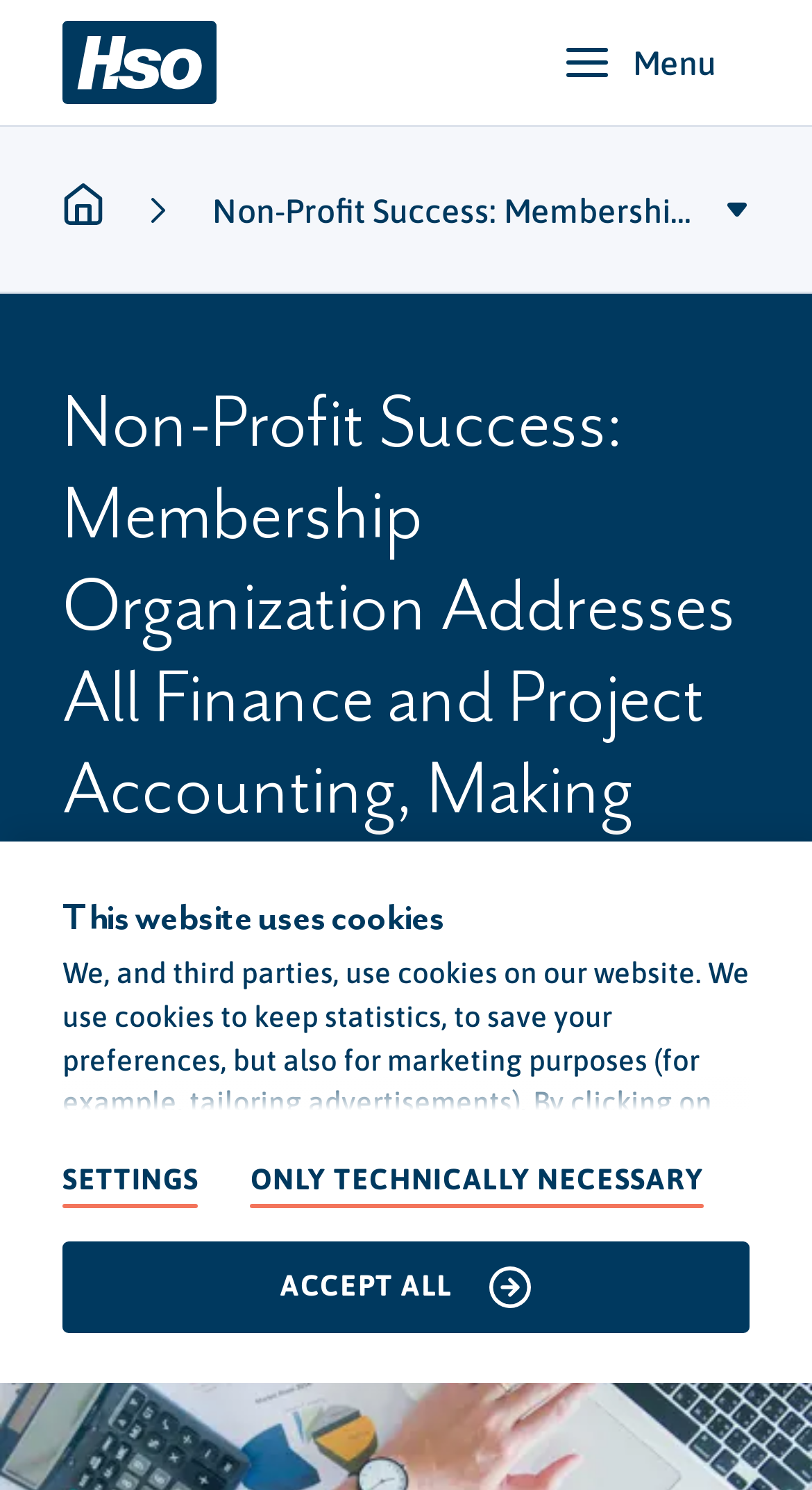Determine the bounding box coordinates for the UI element with the following description: "Close overlay". The coordinates should be four float numbers between 0 and 1, represented as [left, top, right, bottom].

[0.846, 0.028, 0.949, 0.084]